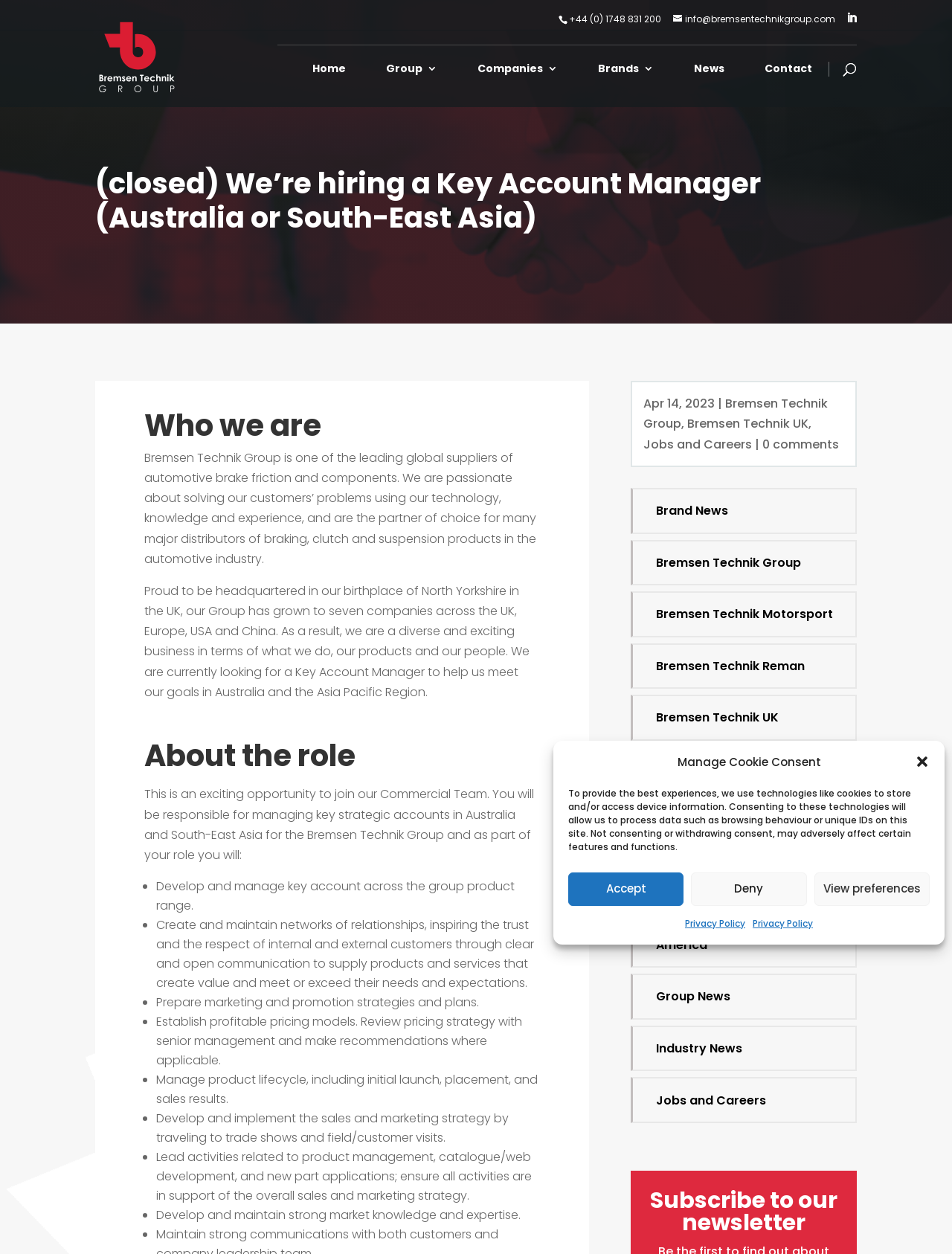Identify the bounding box coordinates for the element you need to click to achieve the following task: "View Bremsen Technik Group's news". Provide the bounding box coordinates as four float numbers between 0 and 1, in the form [left, top, right, bottom].

[0.729, 0.05, 0.761, 0.085]